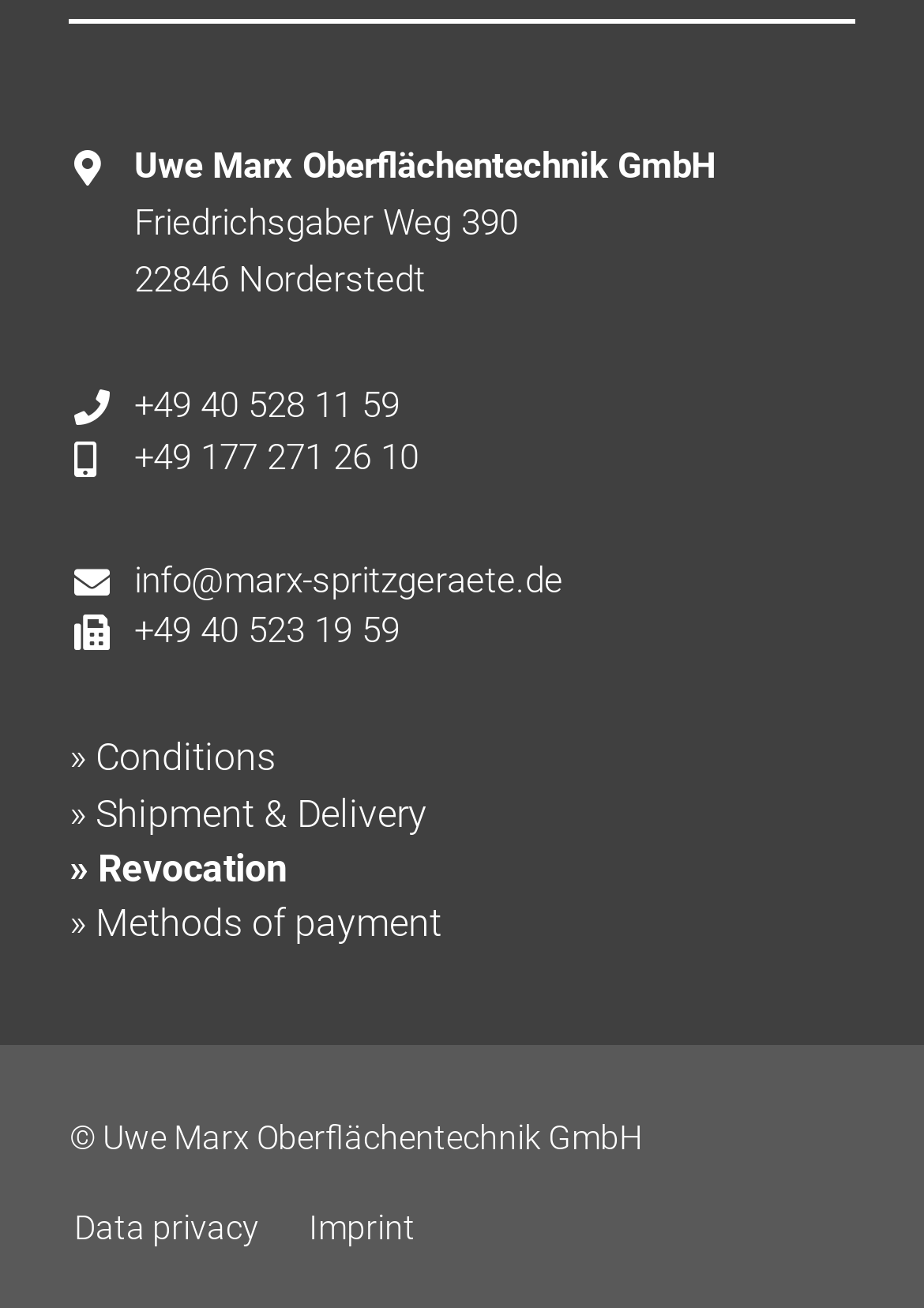What is the address of the company?
Use the information from the image to give a detailed answer to the question.

The address of the company can be found in the top-middle section of the webpage, which is 'Friedrichsgaber Weg 390, 22846 Norderstedt'. This is the text of the two StaticText elements.